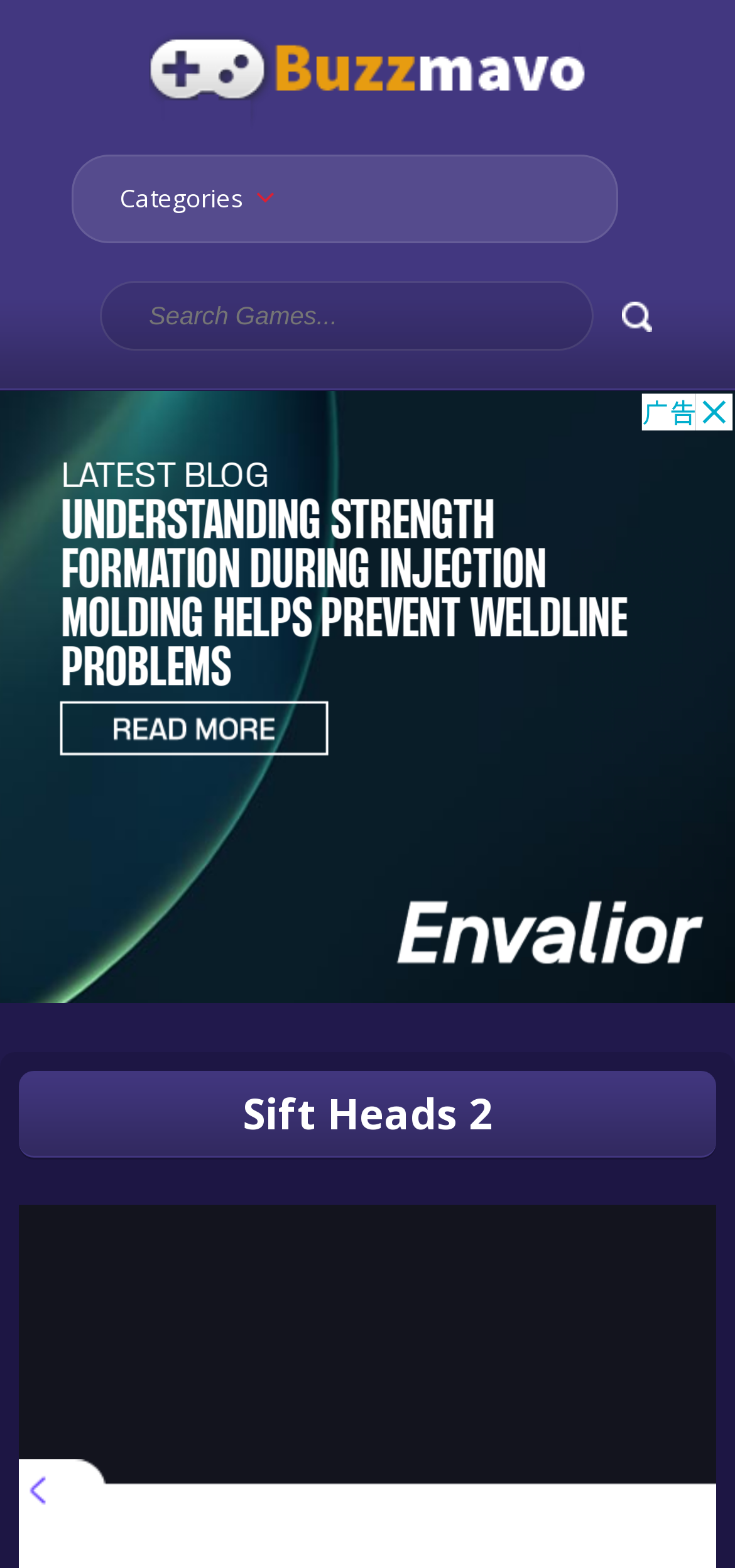Identify the bounding box coordinates for the UI element that matches this description: "name="s" placeholder="Search Games..."".

[0.136, 0.179, 0.808, 0.224]